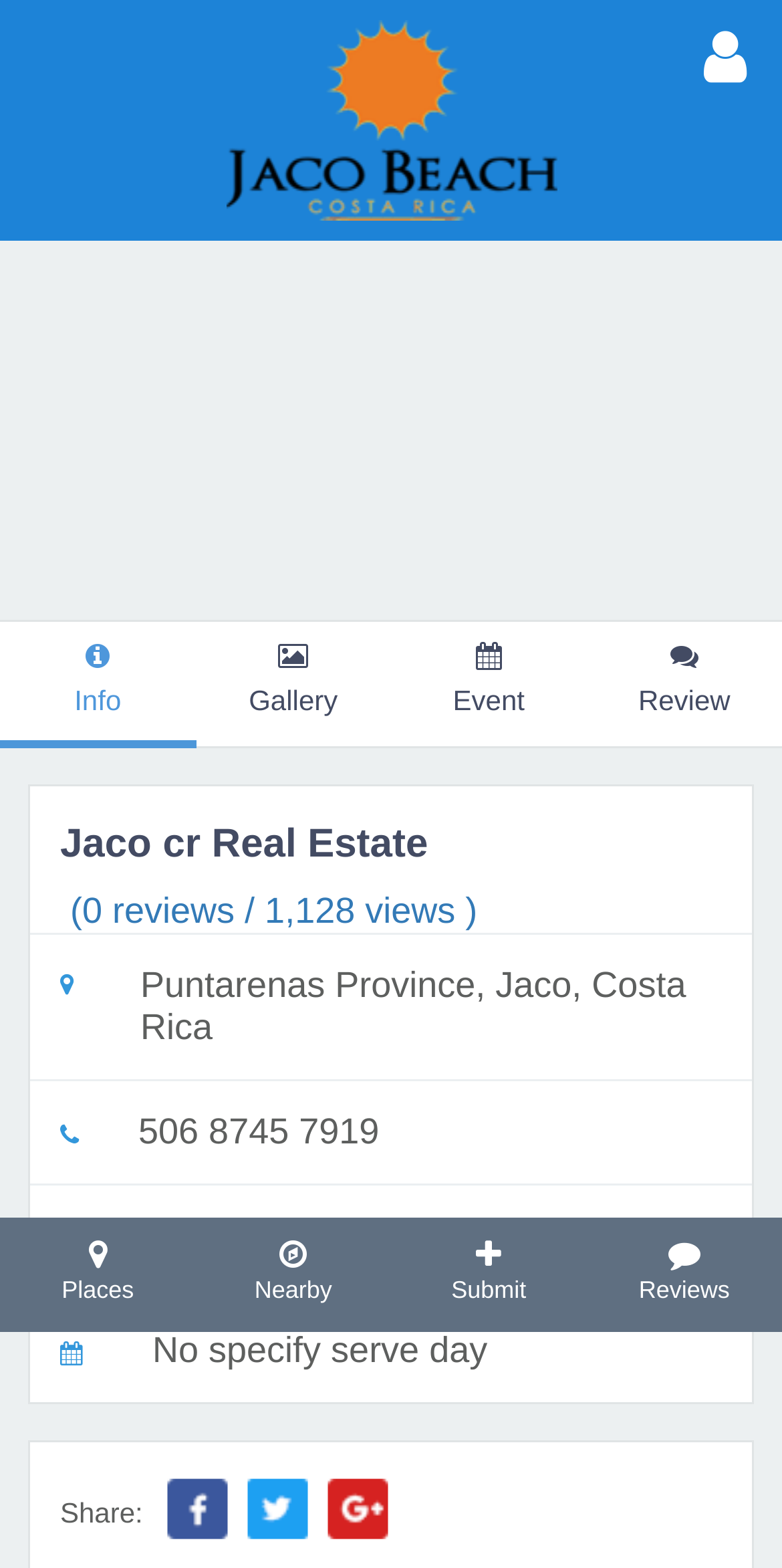Write an extensive caption that covers every aspect of the webpage.

The webpage is a real estate website focused on Jaco, Costa Rica. At the top, there are four links: "Places", "Nearby", "Submit", and "Reviews", aligned horizontally. Below these links, there is a prominent heading "Jaco cr Real Estate" followed by a link displaying the number of reviews and views.

On the left side, there is a tab list with four tabs: "Info", "Gallery", "Event", and "Review", which are not selected by default. Above the tab list, there is a link with no text. On the right side of the tab list, there is another link with a font awesome icon.

The main content area displays the location "Puntarenas Province, Jaco, Costa Rica" and a phone number "506 8745 7919". Below this information, there is a list item labeled "Website" with a link to "http://www.jacocrrealestate.com/". Additionally, there are two static text elements: "No specify serve day" and "Share:".

At the bottom of the page, there are three social media links, represented by font awesome icons.